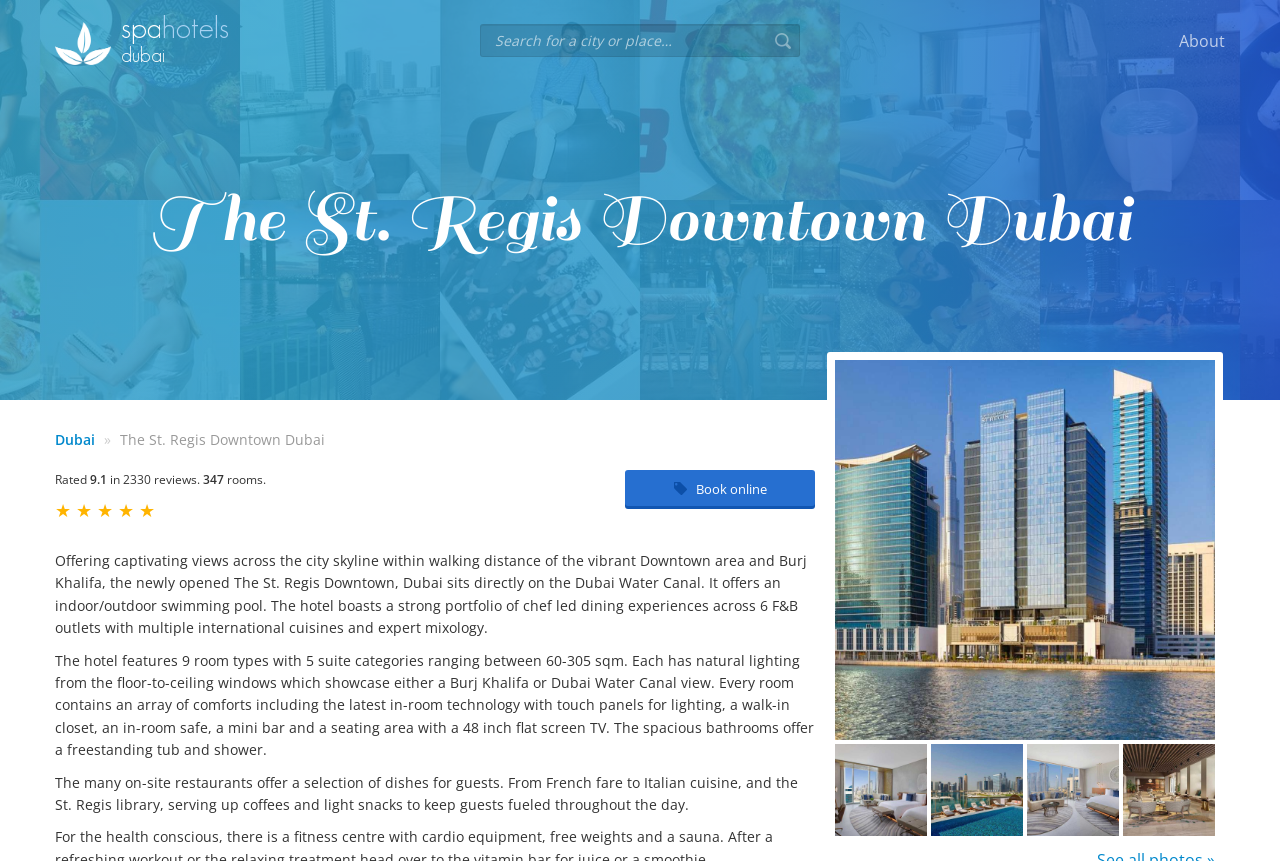What is the view from the rooms?
From the screenshot, supply a one-word or short-phrase answer.

Burj Khalifa or Dubai Water Canal